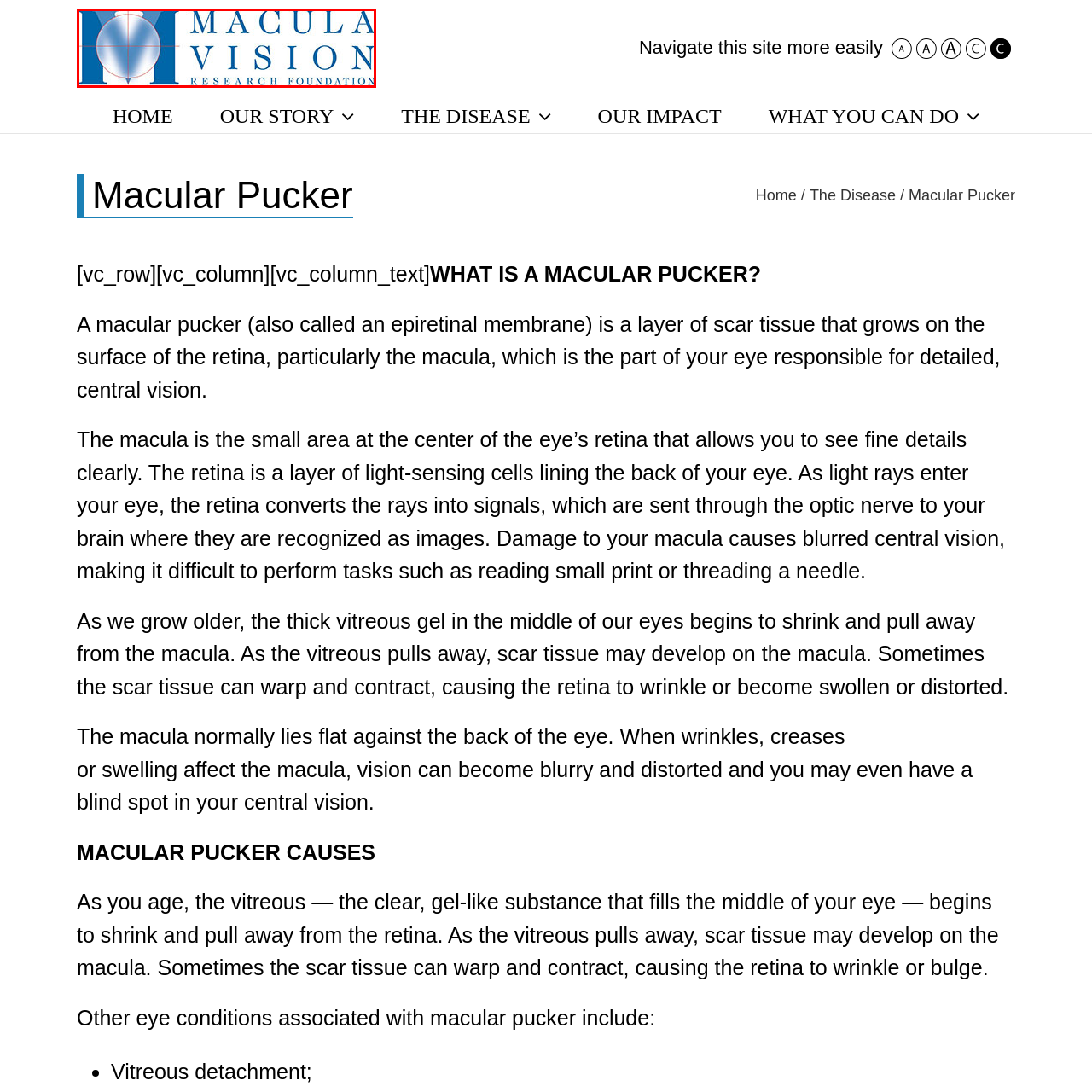View the element within the red boundary, What issue affects central vision? 
Deliver your response in one word or phrase.

macular pucker